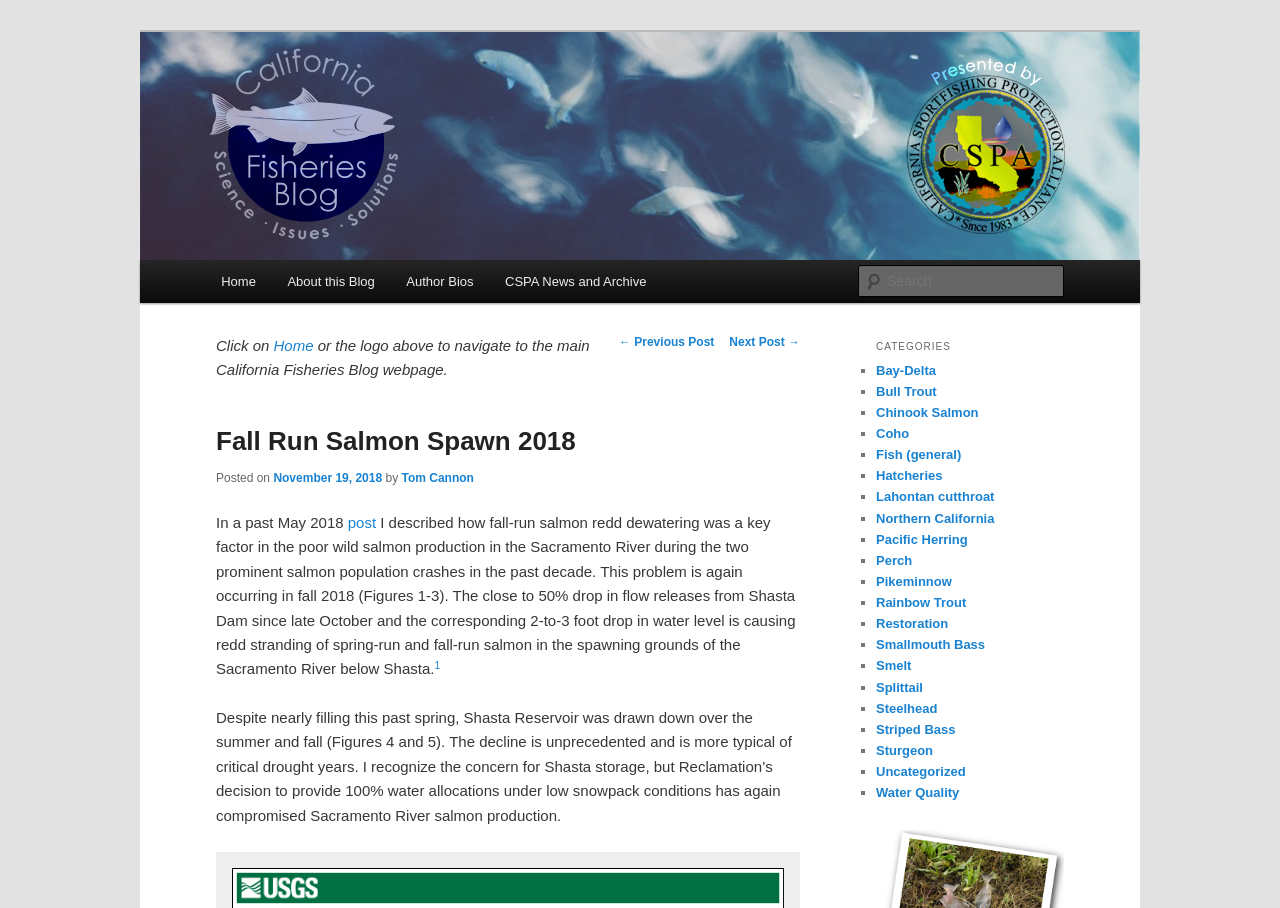Identify the bounding box coordinates for the element that needs to be clicked to fulfill this instruction: "Read the previous post". Provide the coordinates in the format of four float numbers between 0 and 1: [left, top, right, bottom].

[0.484, 0.369, 0.558, 0.385]